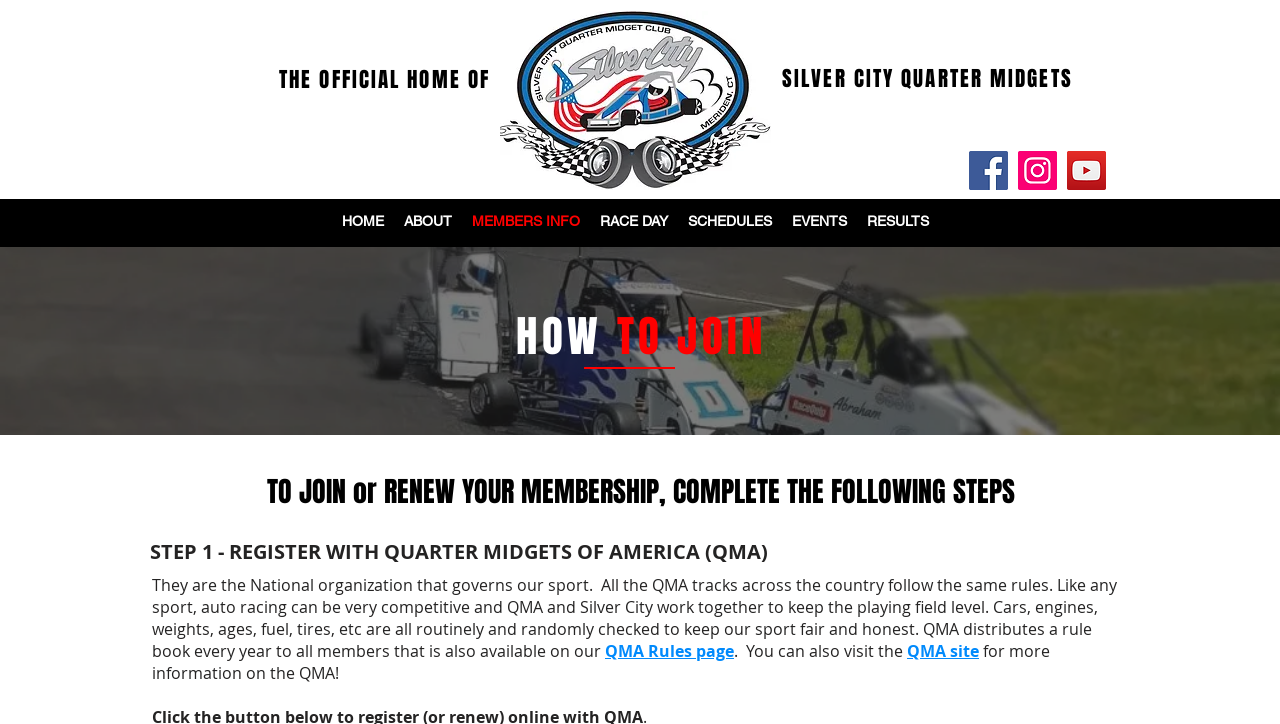Determine the bounding box for the described HTML element: "aria-label="LinkedIn Social Icon"". Ensure the coordinates are four float numbers between 0 and 1 in the format [left, top, right, bottom].

None